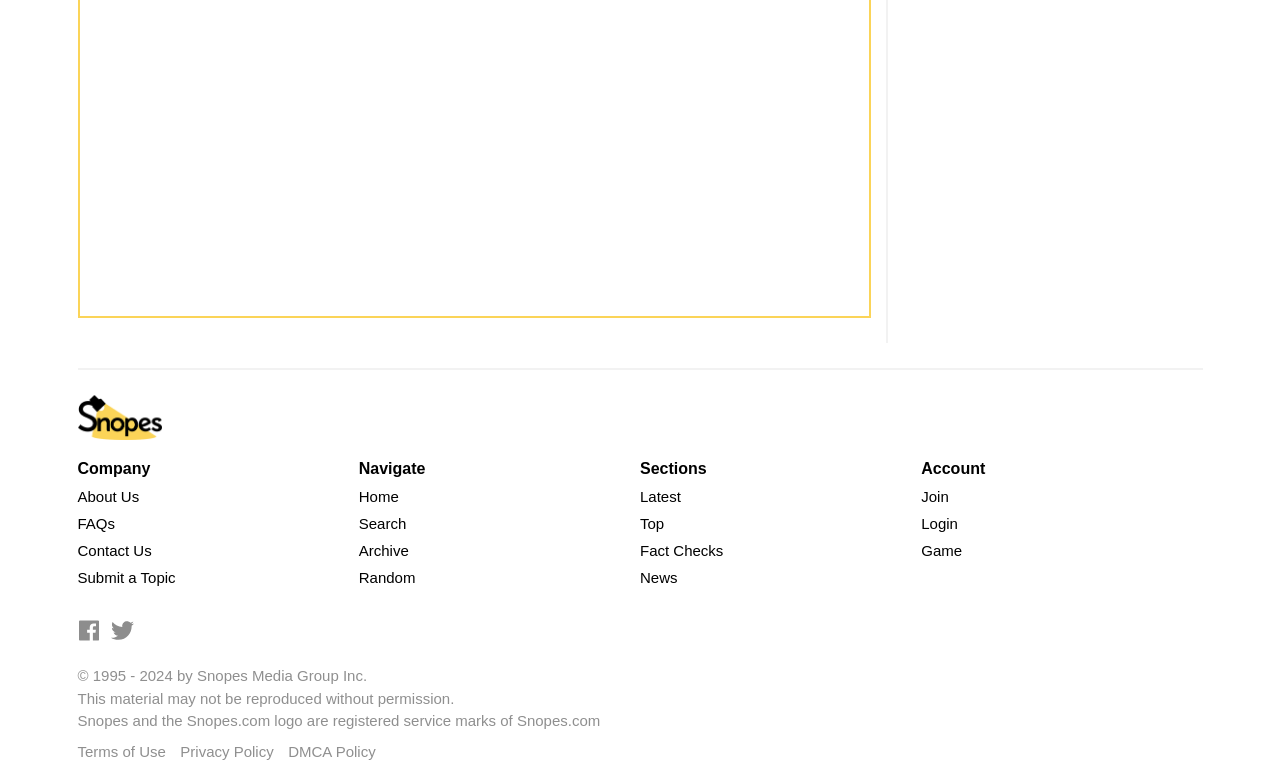Answer the question below in one word or phrase:
How can users interact with the website on social media?

Like on Facebook, Follow on Twitter